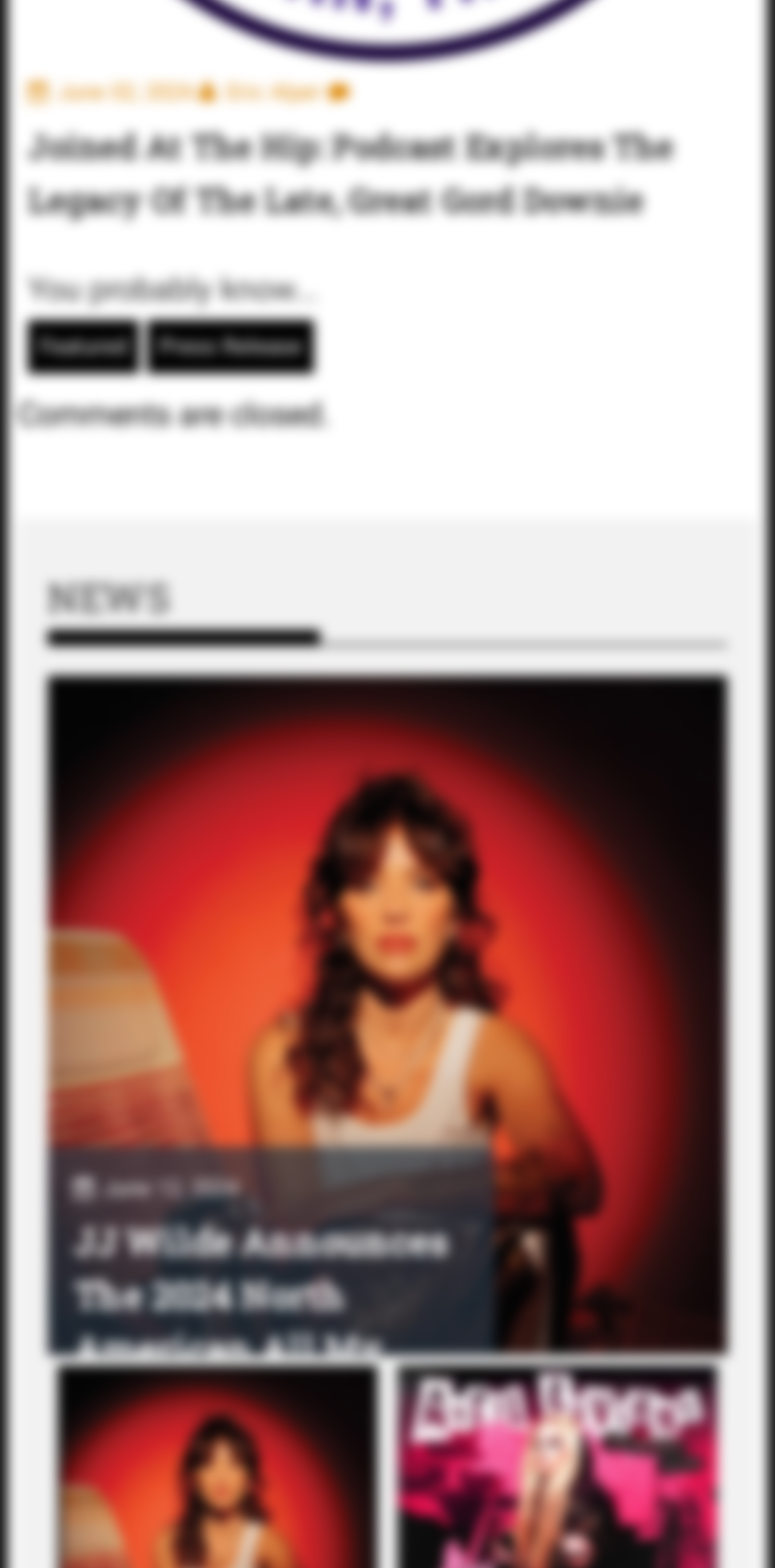Please specify the bounding box coordinates of the clickable section necessary to execute the following command: "Click on the 'June 02, 2024' link".

[0.074, 0.051, 0.248, 0.067]